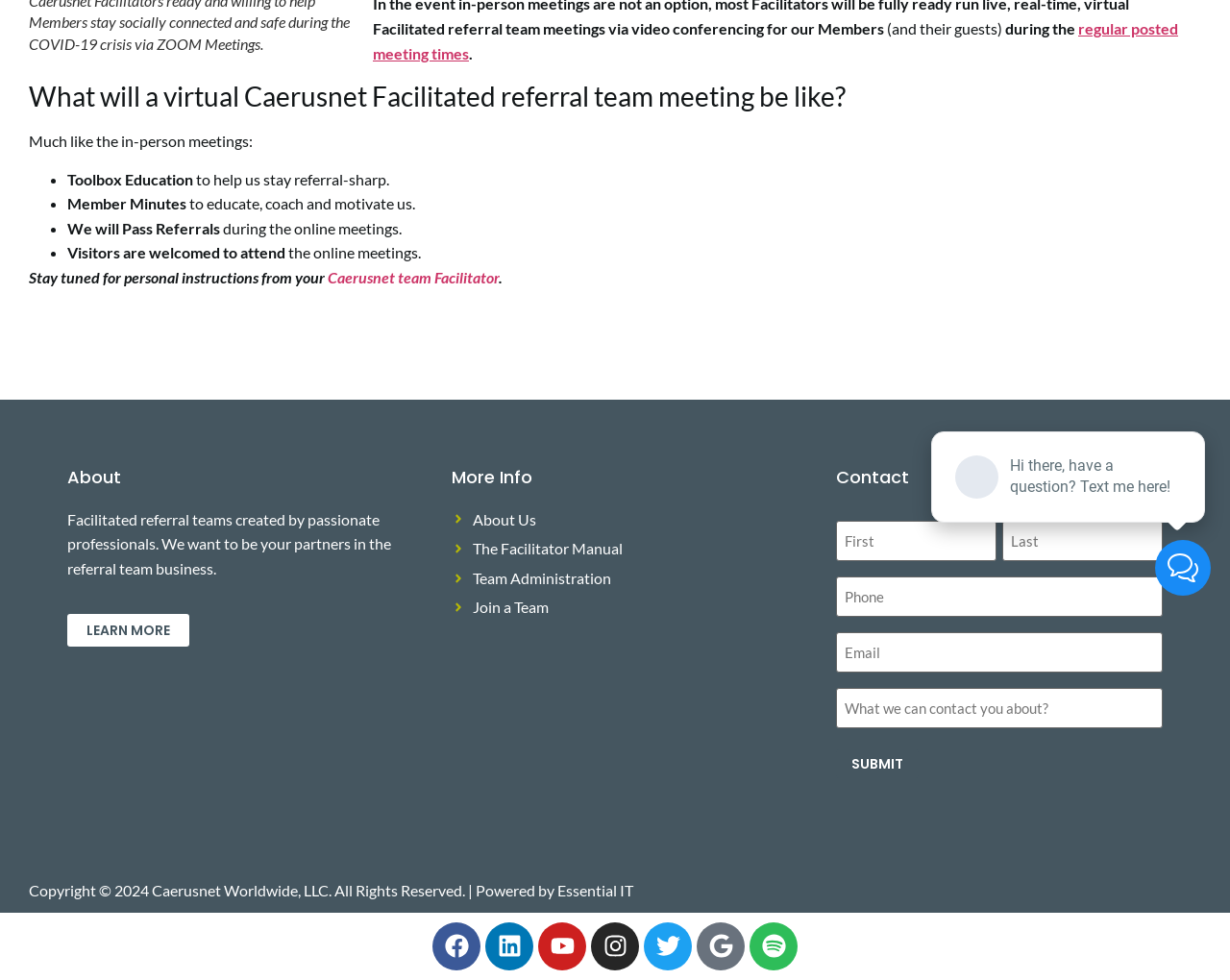Given the element description, predict the bounding box coordinates in the format (top-left x, top-left y, bottom-right x, bottom-right y). Make sure all values are between 0 and 1. Here is the element description: name="input_2" placeholder="Phone"

[0.68, 0.588, 0.945, 0.629]